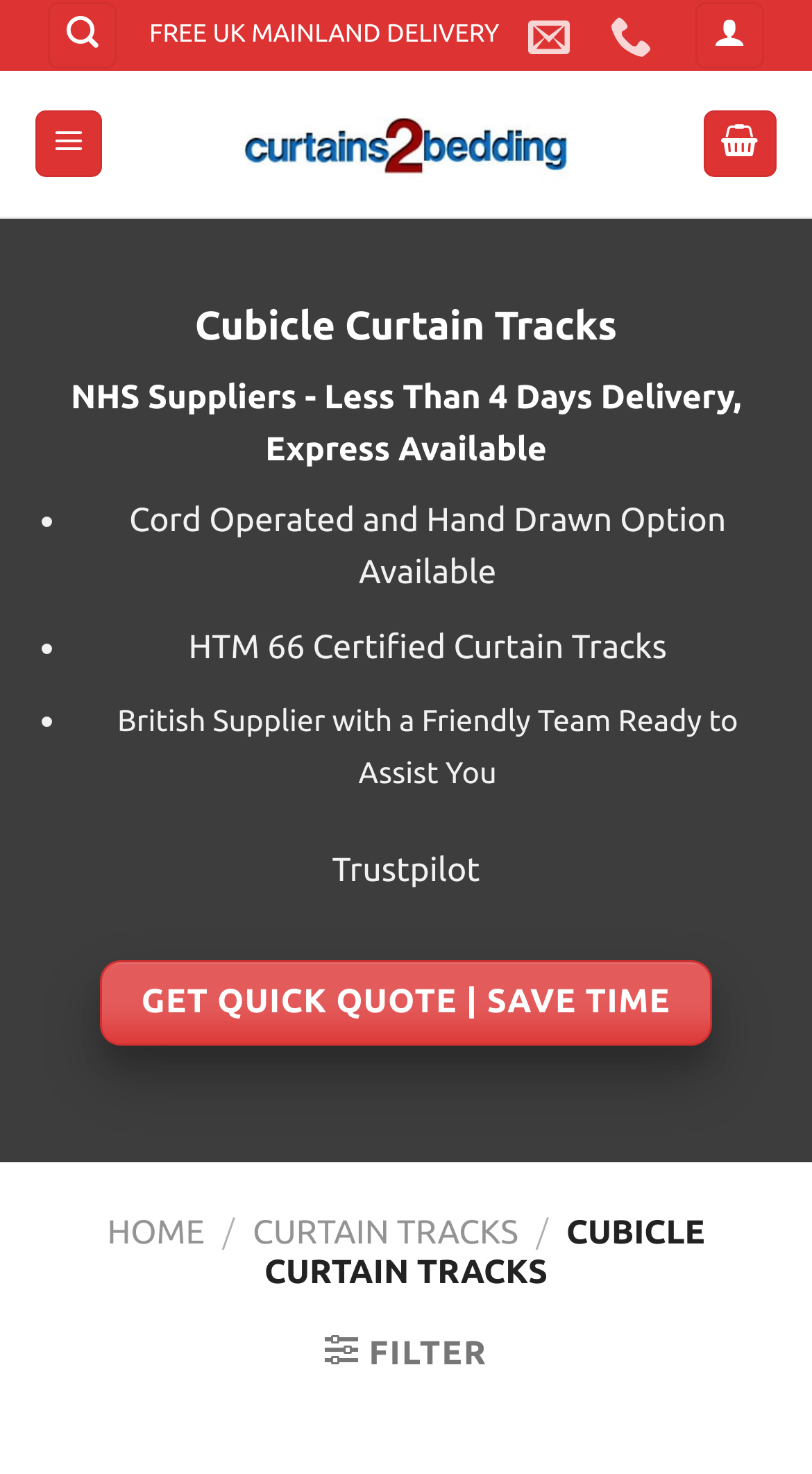Find the bounding box coordinates of the element you need to click on to perform this action: 'Read 'About''. The coordinates should be represented by four float values between 0 and 1, in the format [left, top, right, bottom].

None